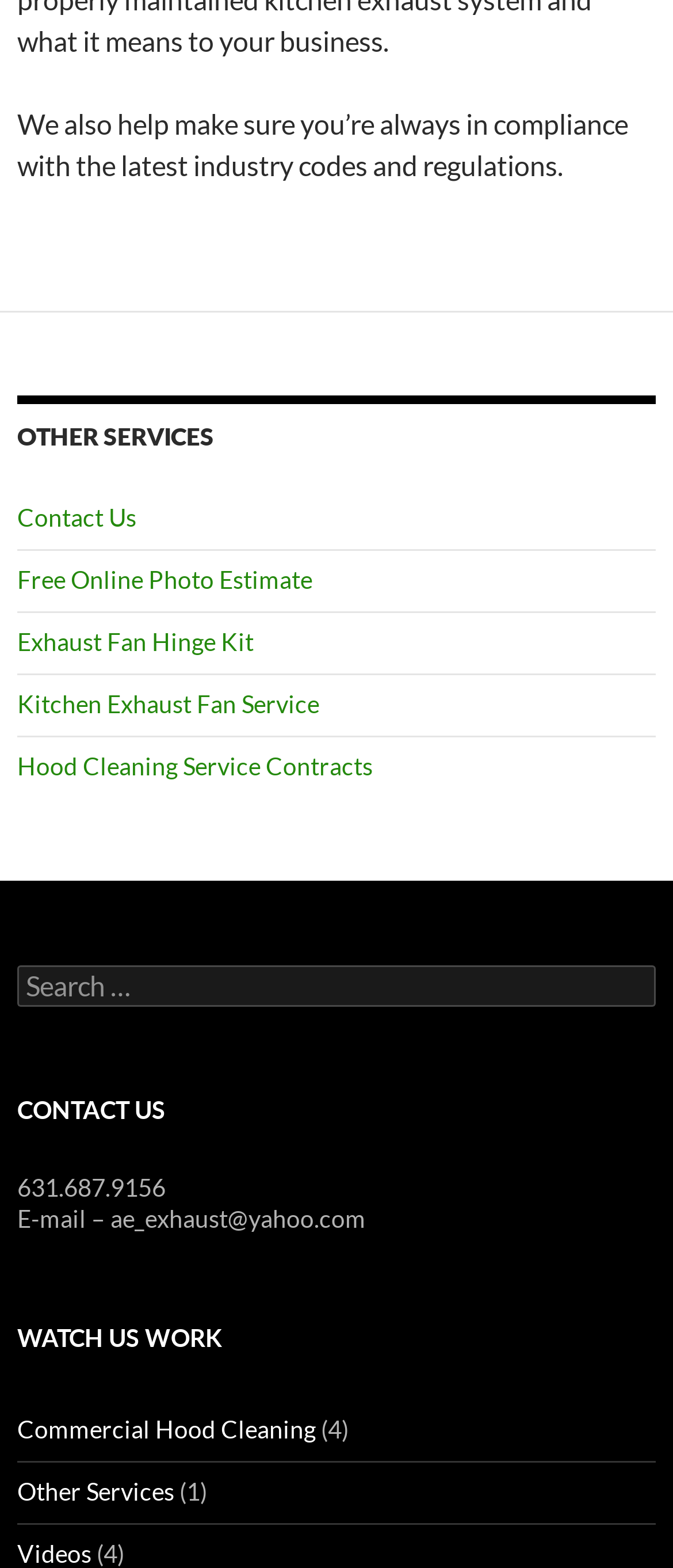Find the bounding box coordinates of the clickable region needed to perform the following instruction: "Contact us". The coordinates should be provided as four float numbers between 0 and 1, i.e., [left, top, right, bottom].

[0.026, 0.321, 0.203, 0.34]